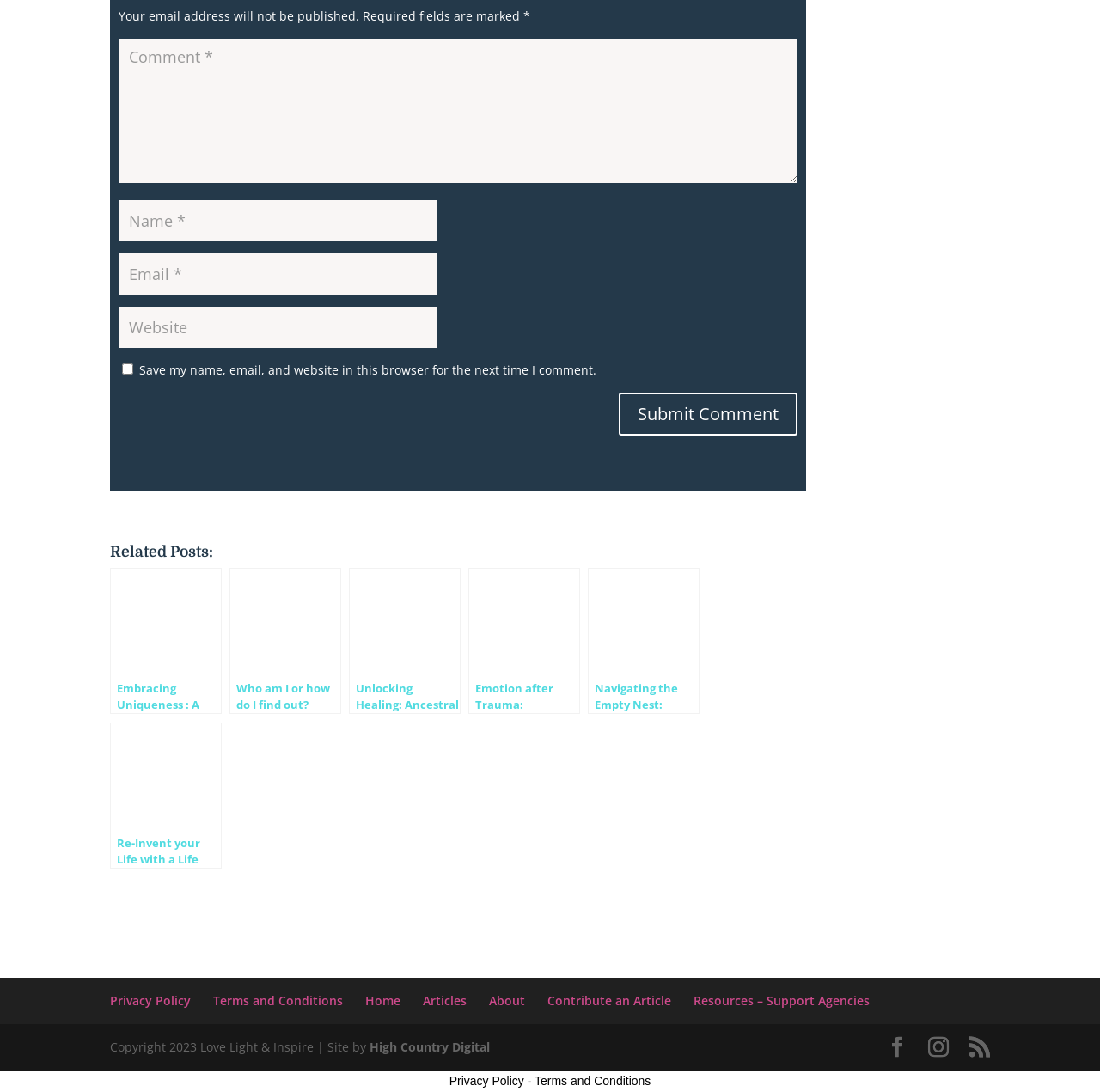Given the element description: "input value="Name *" name="author"", predict the bounding box coordinates of this UI element. The coordinates must be four float numbers between 0 and 1, given as [left, top, right, bottom].

[0.108, 0.184, 0.398, 0.221]